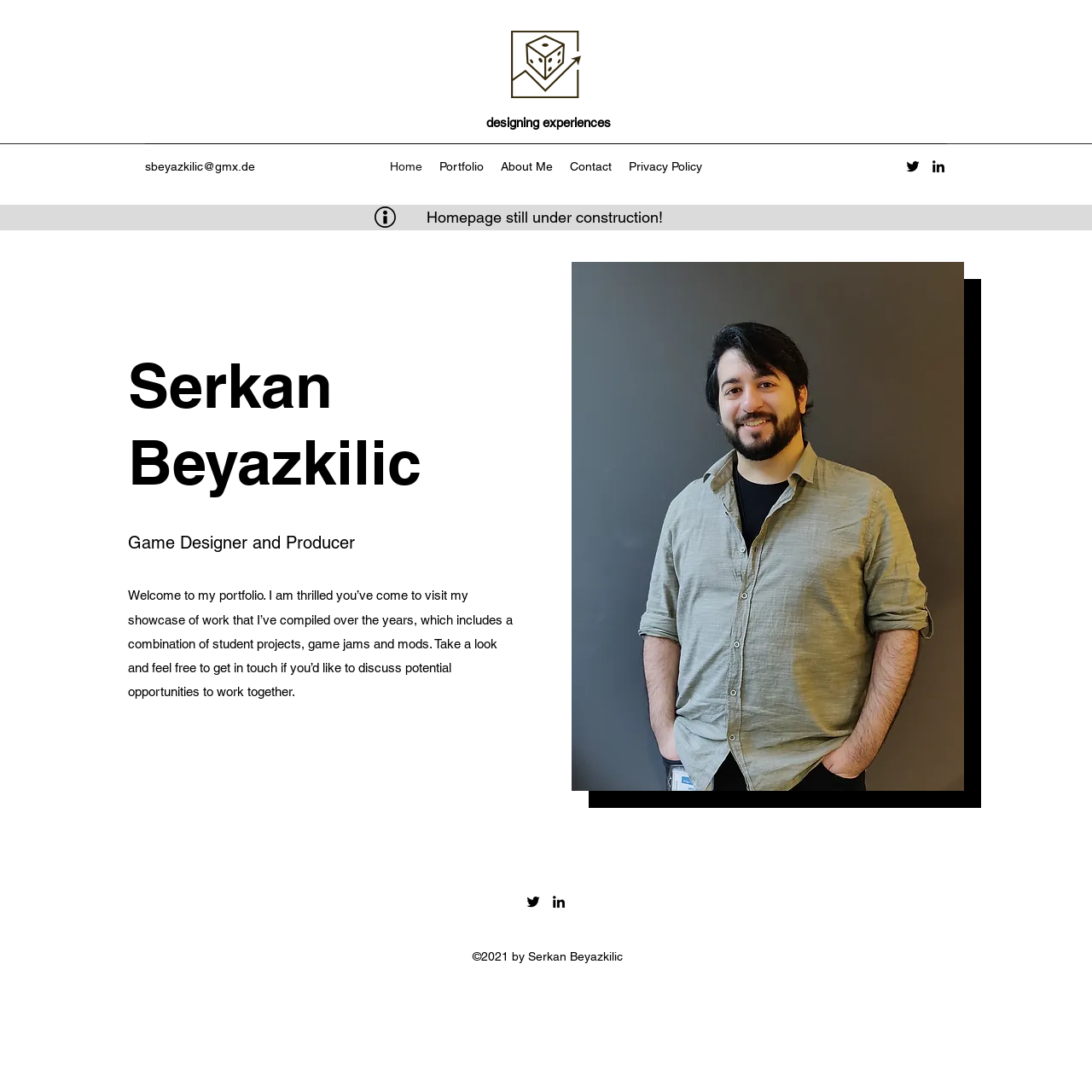Find the bounding box coordinates of the clickable area that will achieve the following instruction: "Contact Serkan via email".

[0.133, 0.146, 0.234, 0.159]